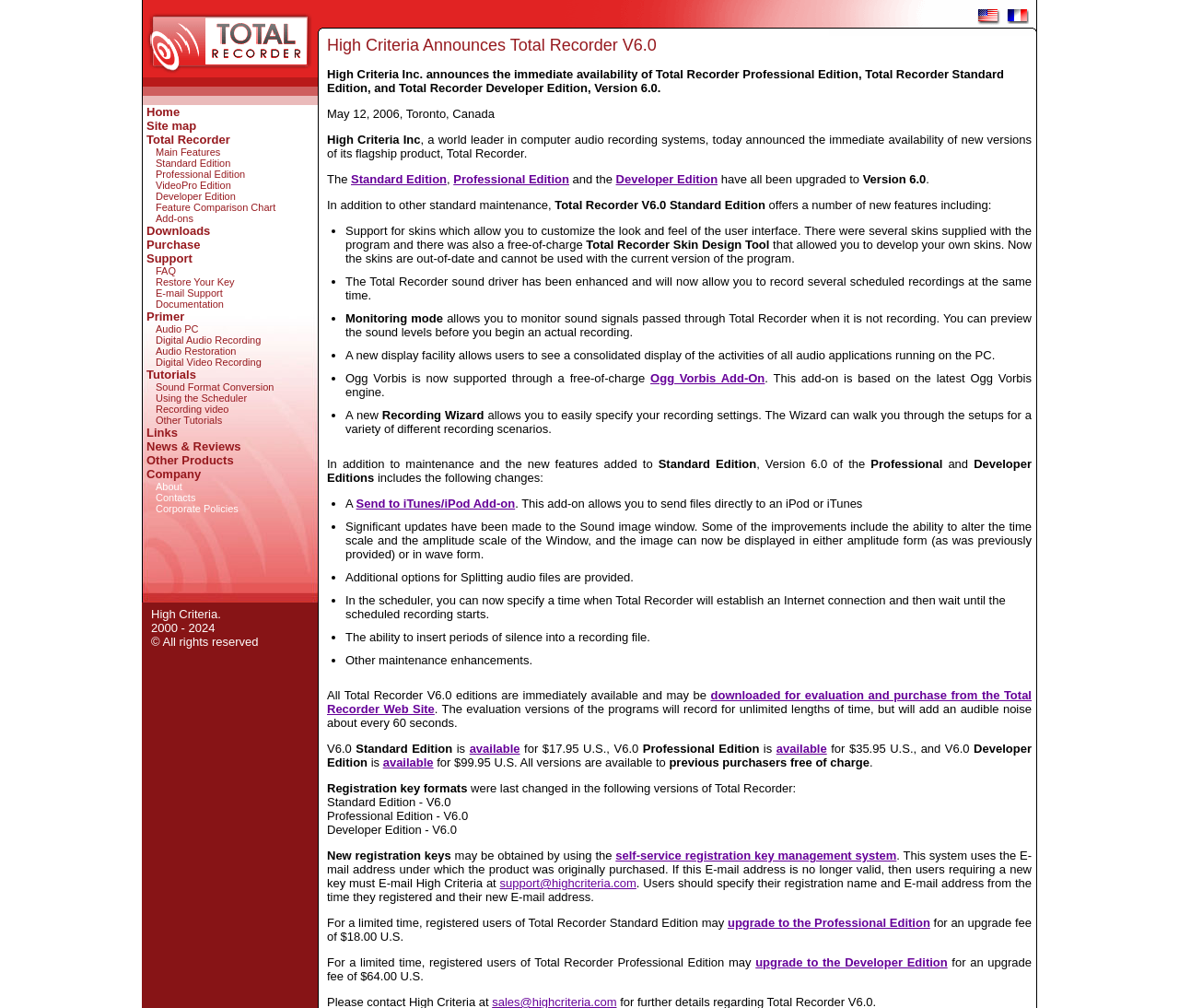What is the company name?
Answer the question in a detailed and comprehensive manner.

The company name can be found in the StaticText element with the text 'High Criteria.' at coordinates [0.128, 0.602, 0.187, 0.616]. This element is a child of the Root Element and is located near the bottom of the webpage.